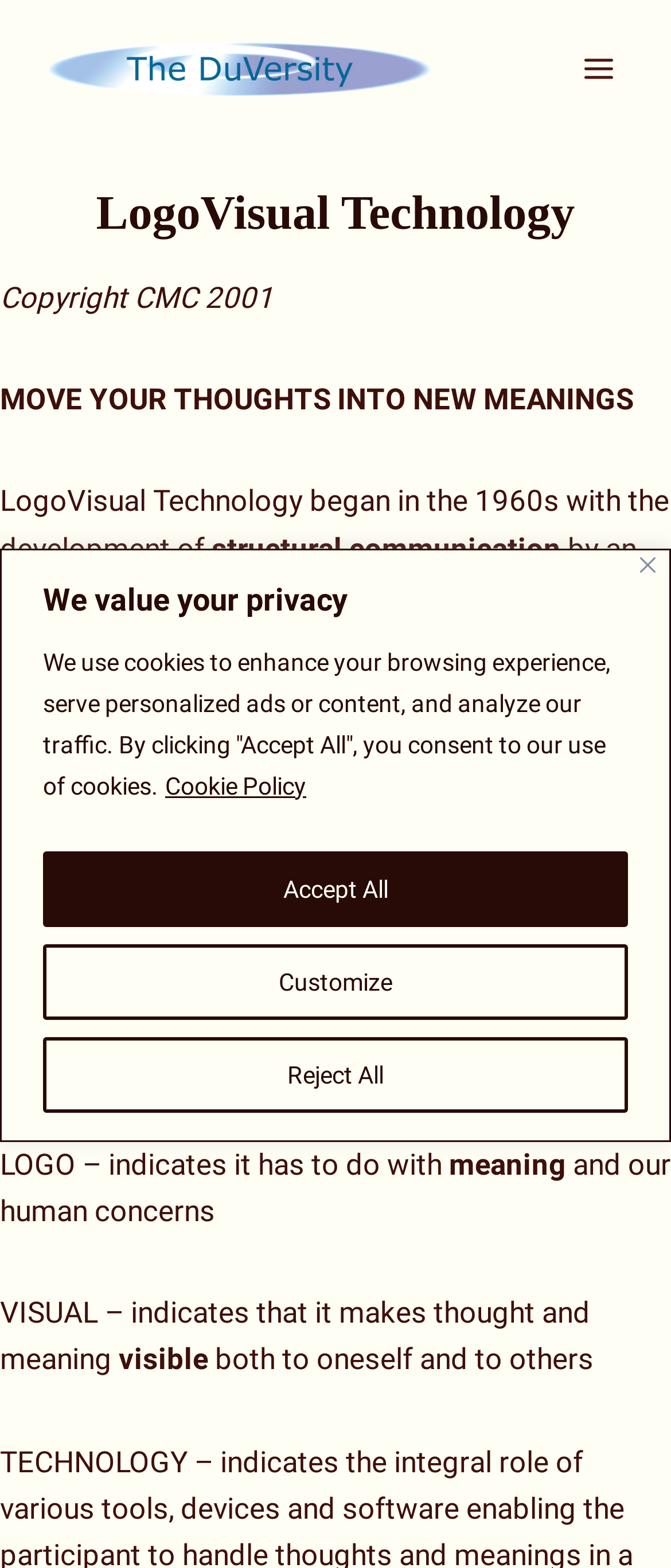Provide a comprehensive description of the webpage.

The webpage is about LogoVisual Technology – DuVersity. At the top, there is a cookie policy notification that spans the entire width of the page, with a "Close" button at the top right corner. The notification contains a heading "We value your privacy" and a paragraph of text explaining the use of cookies. Below the notification, there are three buttons: "Customize", "Reject All", and "Accept All".

Above the cookie policy notification, there is a link to "DuVersity" with an accompanying image, positioned at the top left corner of the page. Next to it, there is a button to "Open menu" with an arrow icon.

When the menu is opened, it reveals a section with a heading "LogoVisual Technology" at the top. Below the heading, there is a copyright notice "Copyright CMC 2001". The main content of the page is a series of paragraphs that describe the history and development of LogoVisual Technology, starting from the 1960s. The text is divided into several sections, with headings and subheadings that explain the concept of structural communication, holistic thinking, and the significance of the term "logovisual technology". The text is accompanied by occasional emphasis on certain words, such as "meaning" and "visible".